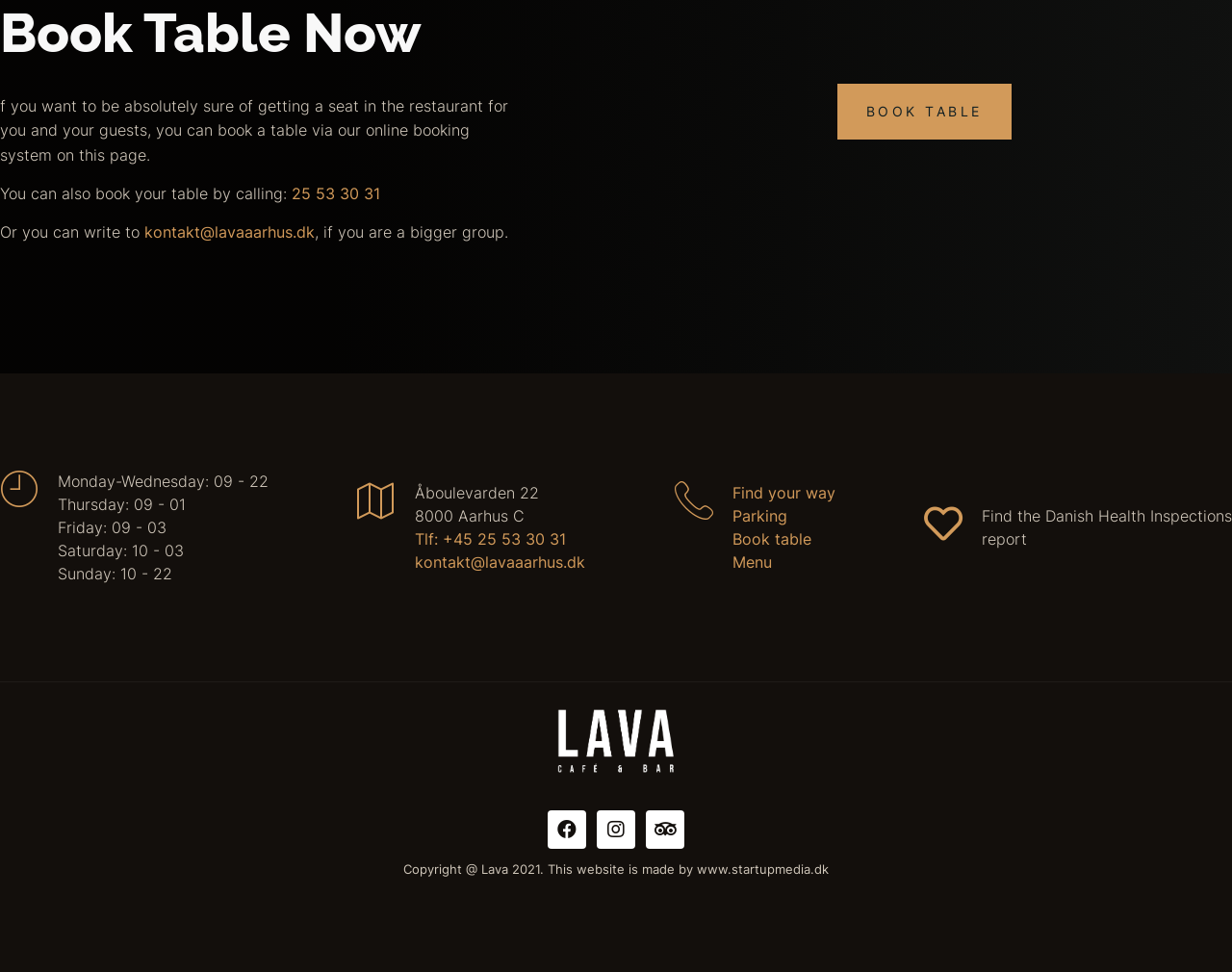What are the operating hours of the restaurant?
Answer the question with just one word or phrase using the image.

Varies by day